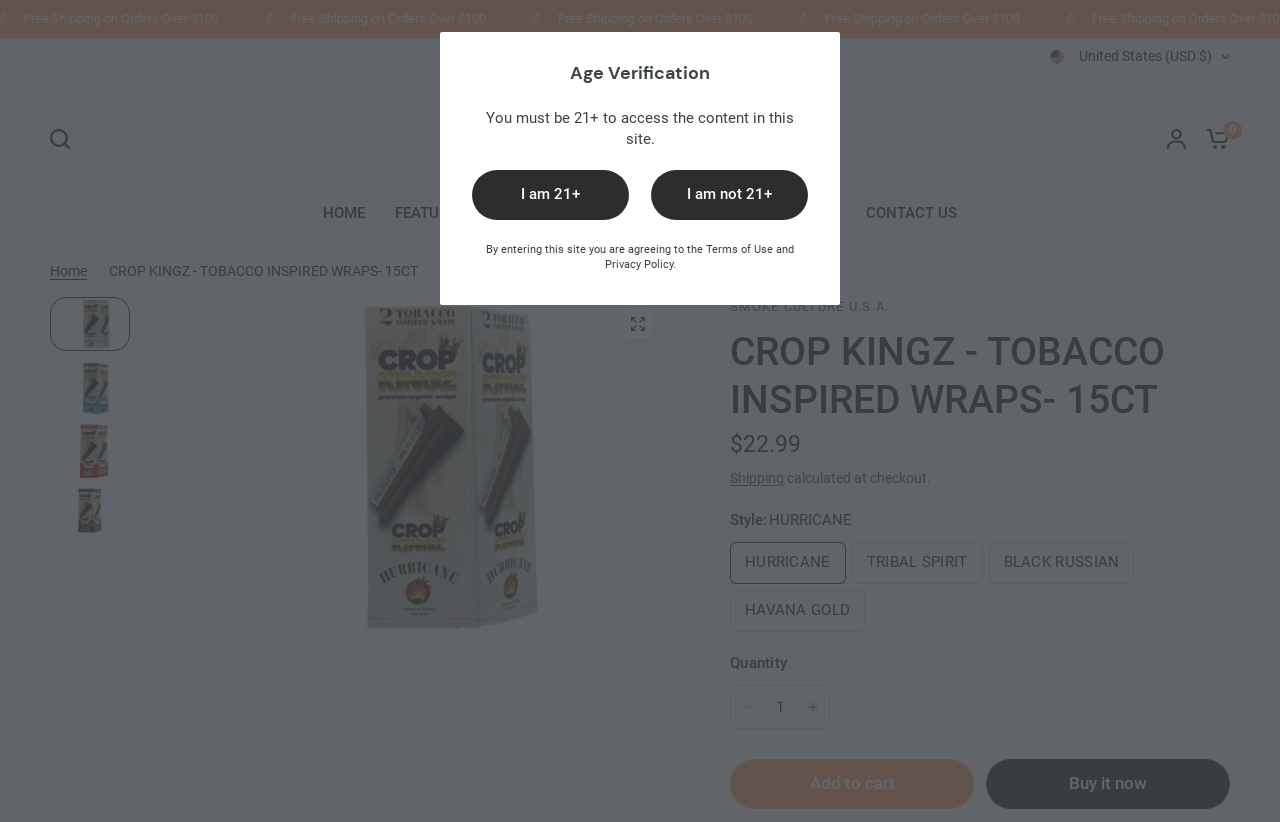What are the two call-to-action buttons for the CROP KINGZ product?
Examine the screenshot and reply with a single word or phrase.

Add to cart, Buy it now